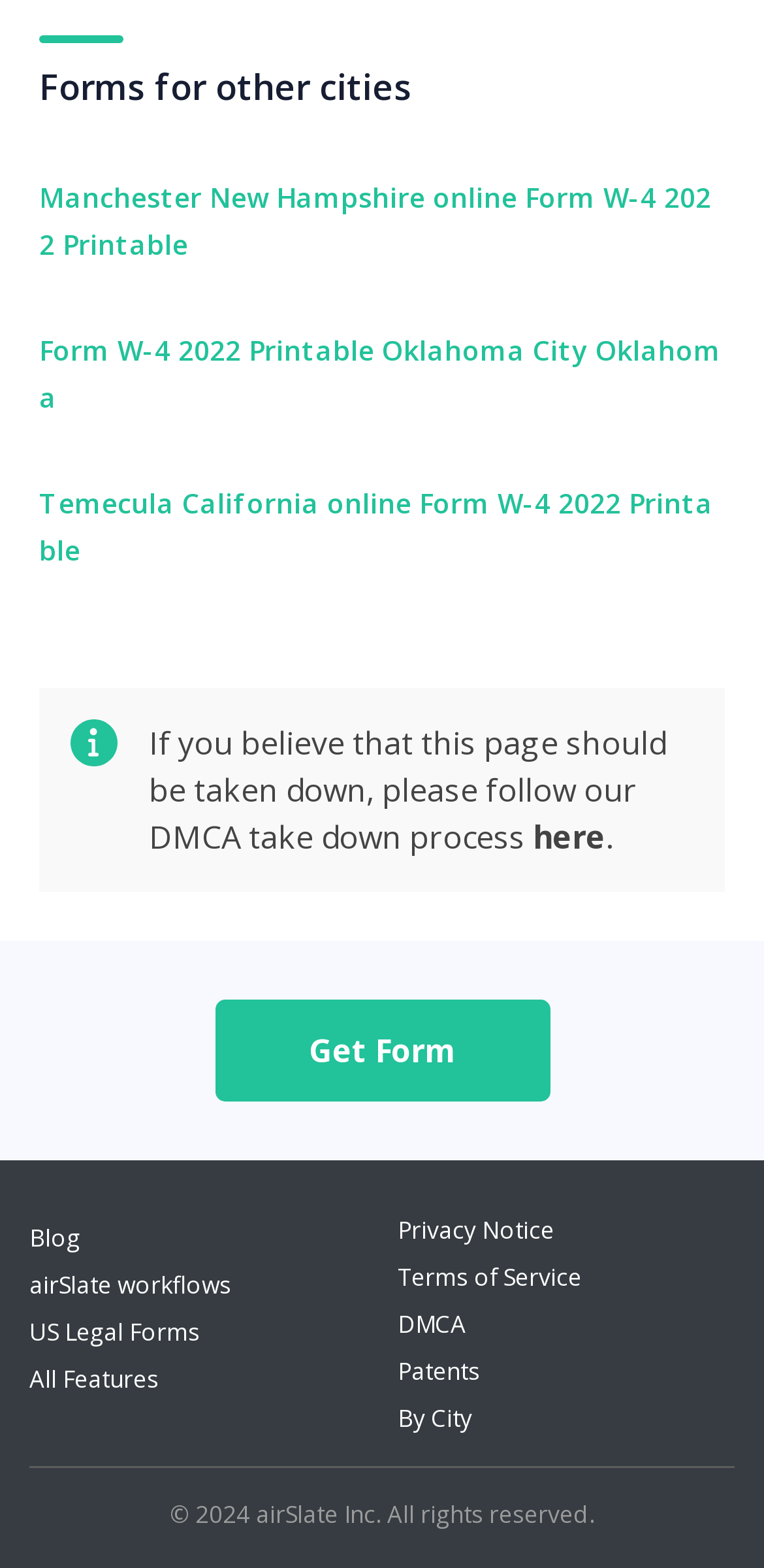Determine the bounding box coordinates of the element that should be clicked to execute the following command: "Click on the link to view forms by city".

[0.521, 0.894, 0.618, 0.916]